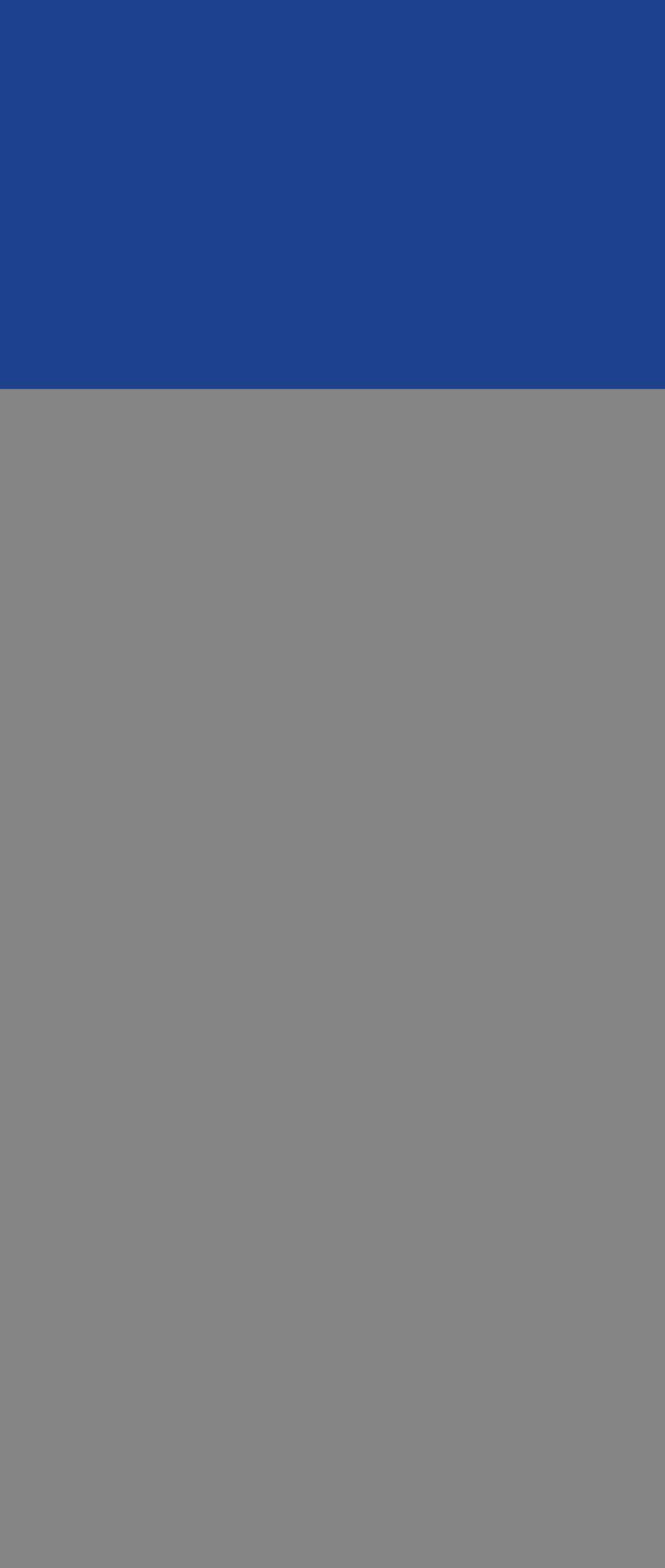Determine the bounding box coordinates for the element that should be clicked to follow this instruction: "browse the blog". The coordinates should be given as four float numbers between 0 and 1, in the format [left, top, right, bottom].

[0.44, 0.888, 0.56, 0.92]